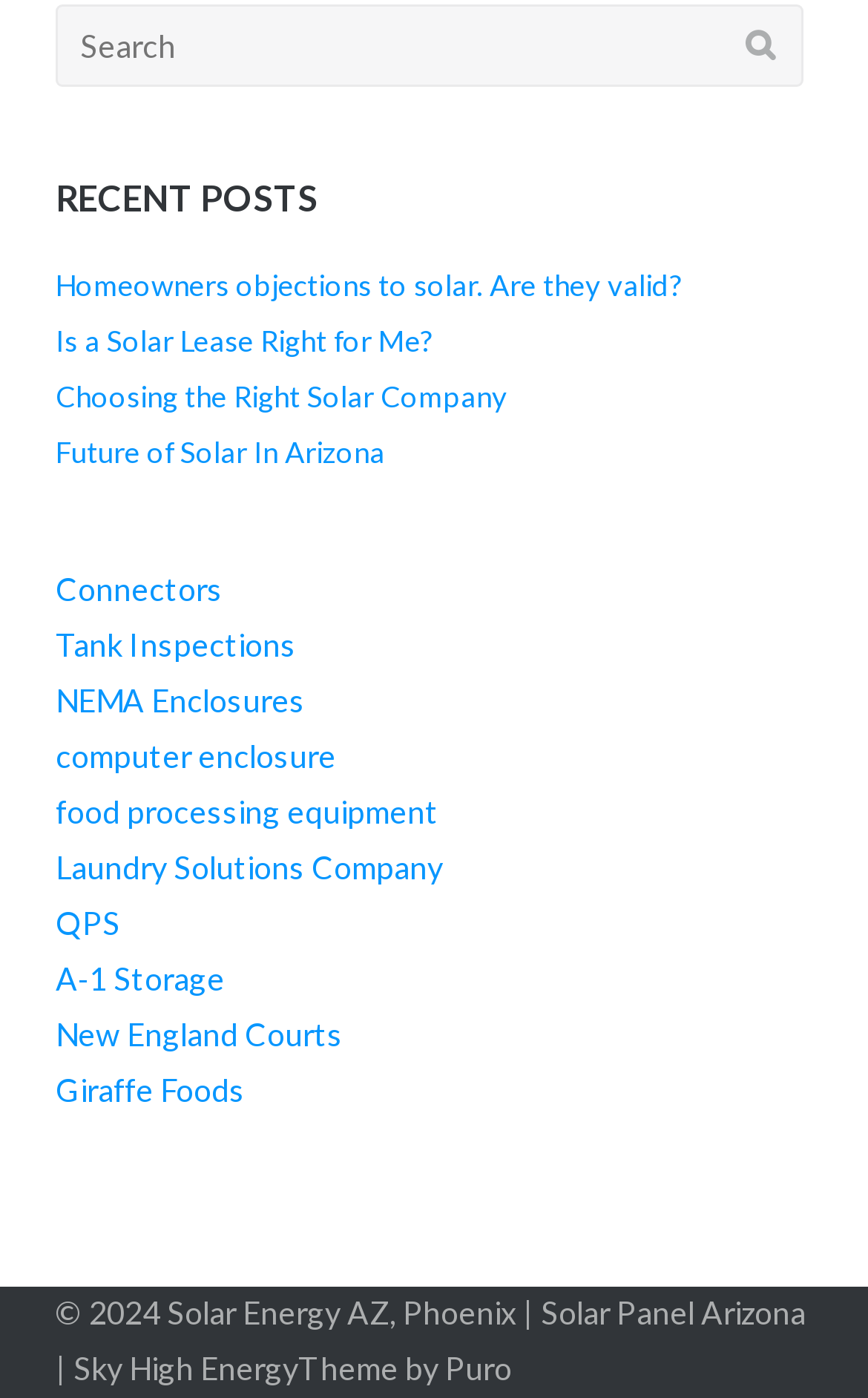What is the copyright year?
Respond to the question with a single word or phrase according to the image.

2024